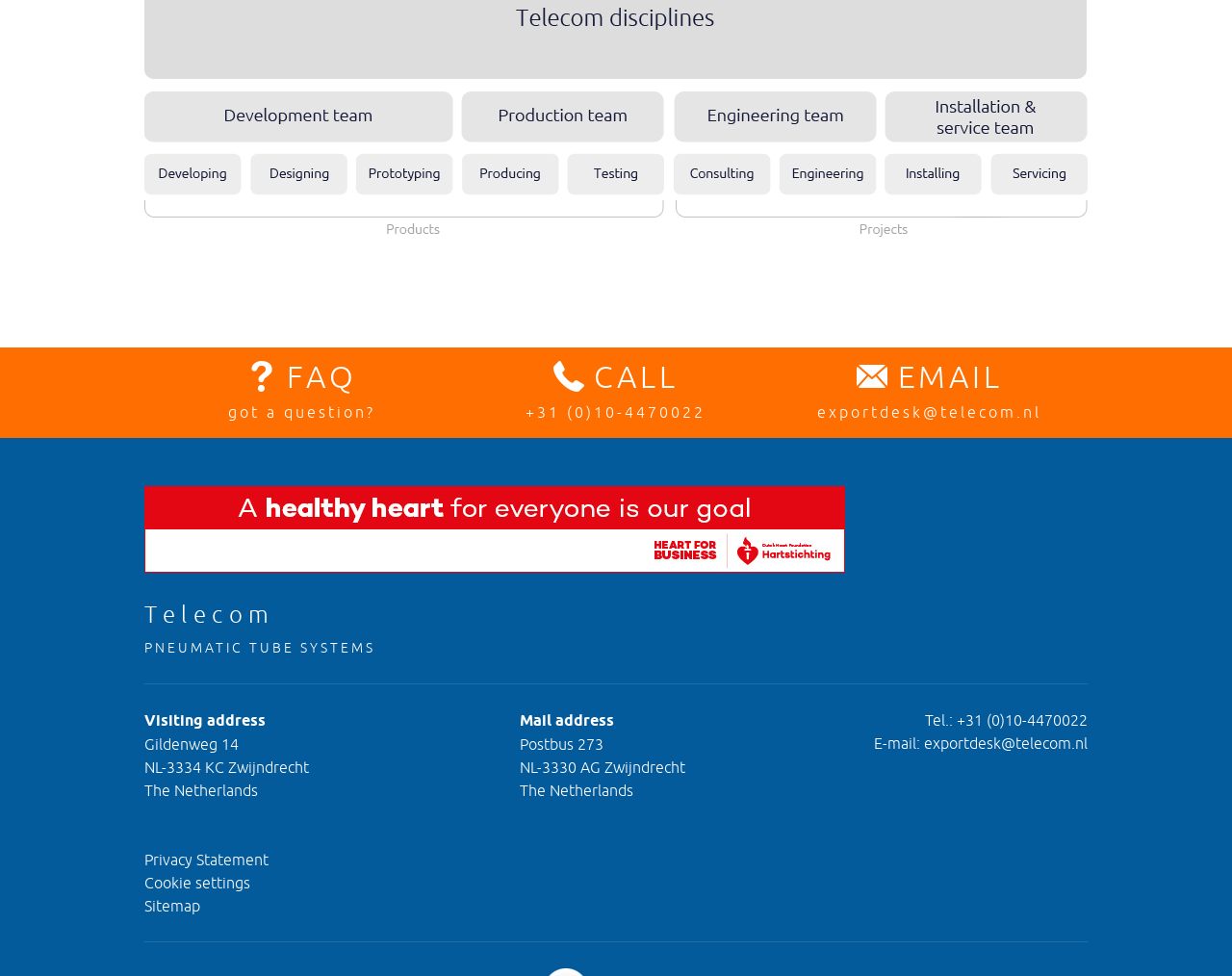What is the phone number to call?
Please use the image to provide an in-depth answer to the question.

The phone number is mentioned in the CALL section, and it is also mentioned in the contact information section as 'Tel.: +31 (0)10-4470022'.